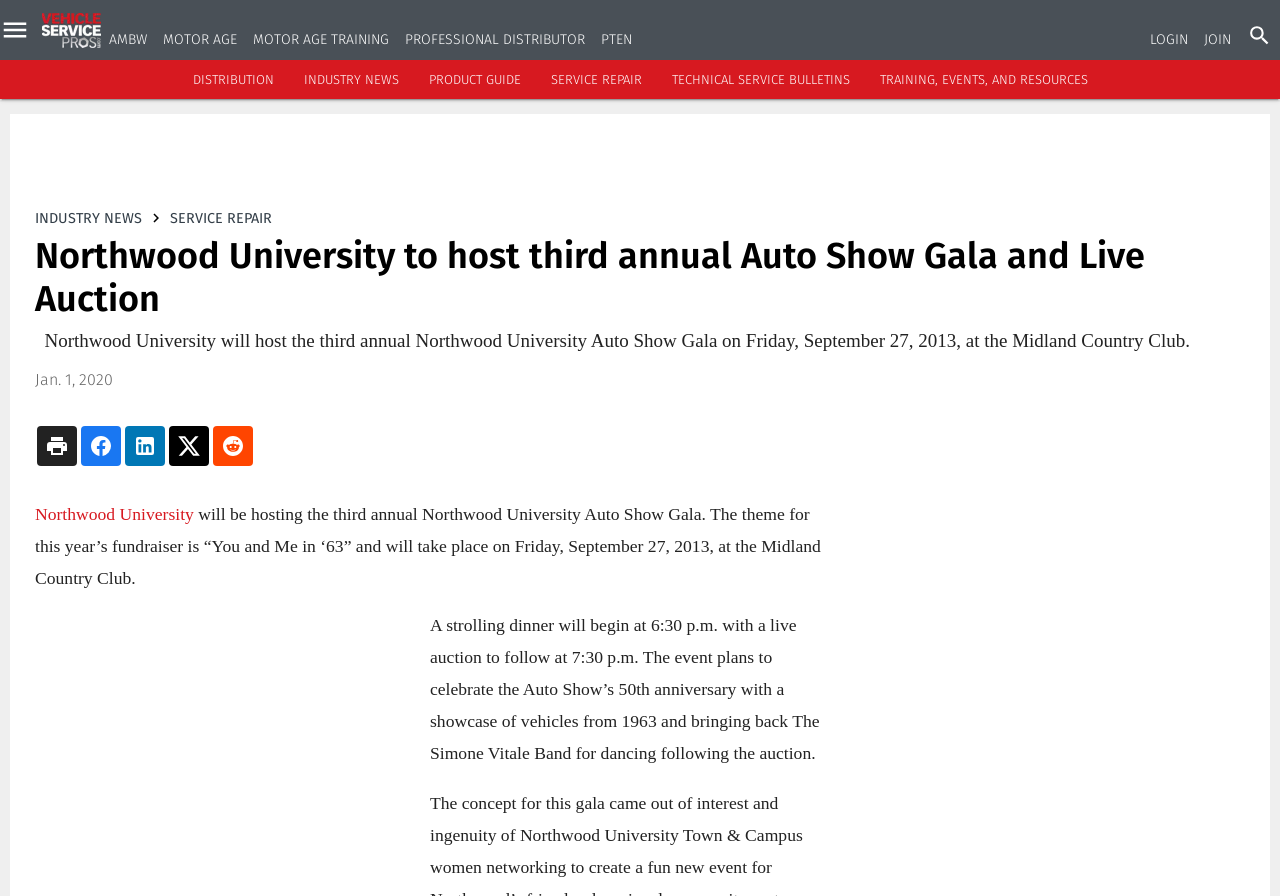Please find the bounding box coordinates for the clickable element needed to perform this instruction: "Visit Northwood University website".

[0.027, 0.563, 0.151, 0.585]